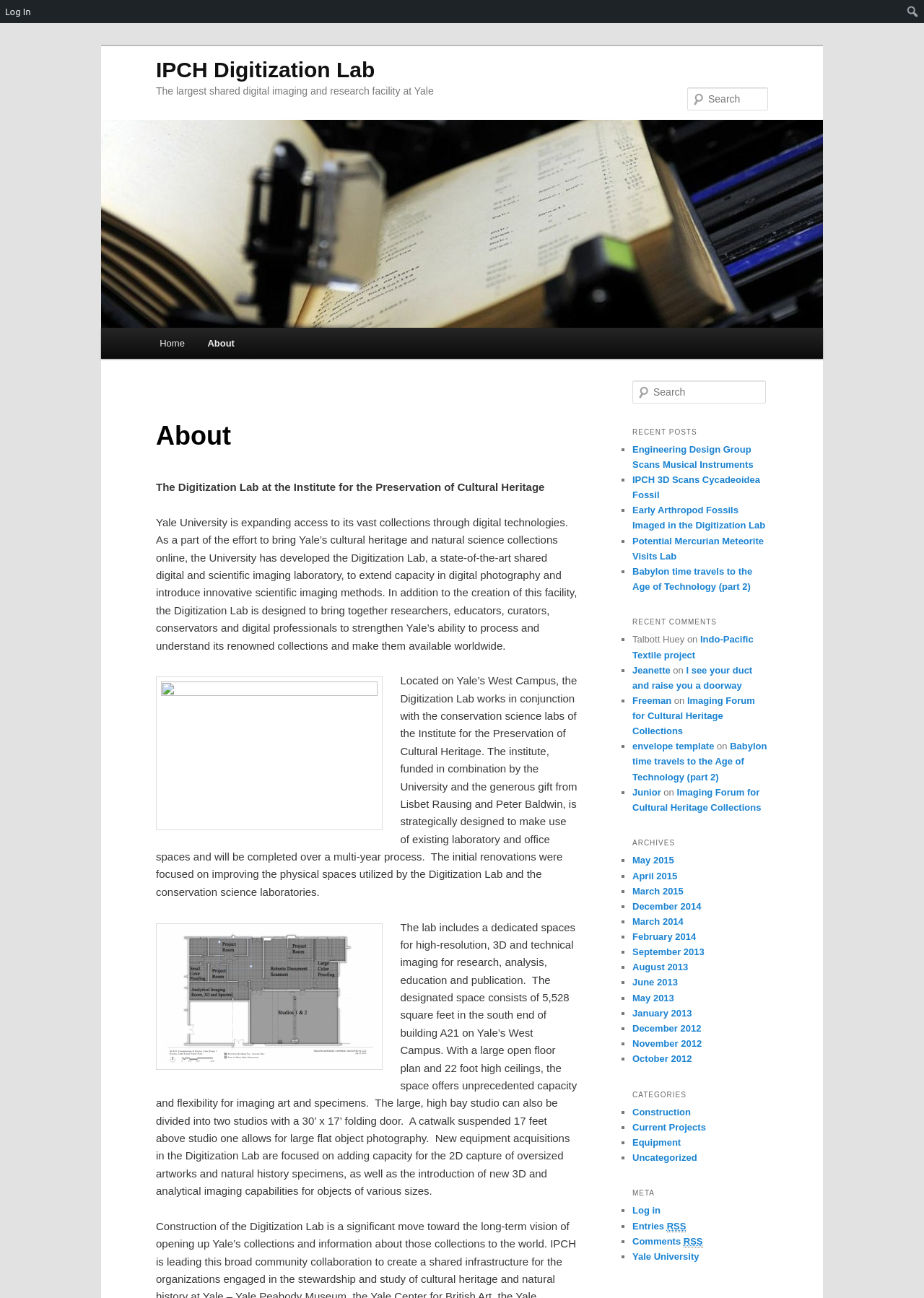Identify the coordinates of the bounding box for the element described below: "Current Projects". Return the coordinates as four float numbers between 0 and 1: [left, top, right, bottom].

[0.684, 0.864, 0.764, 0.872]